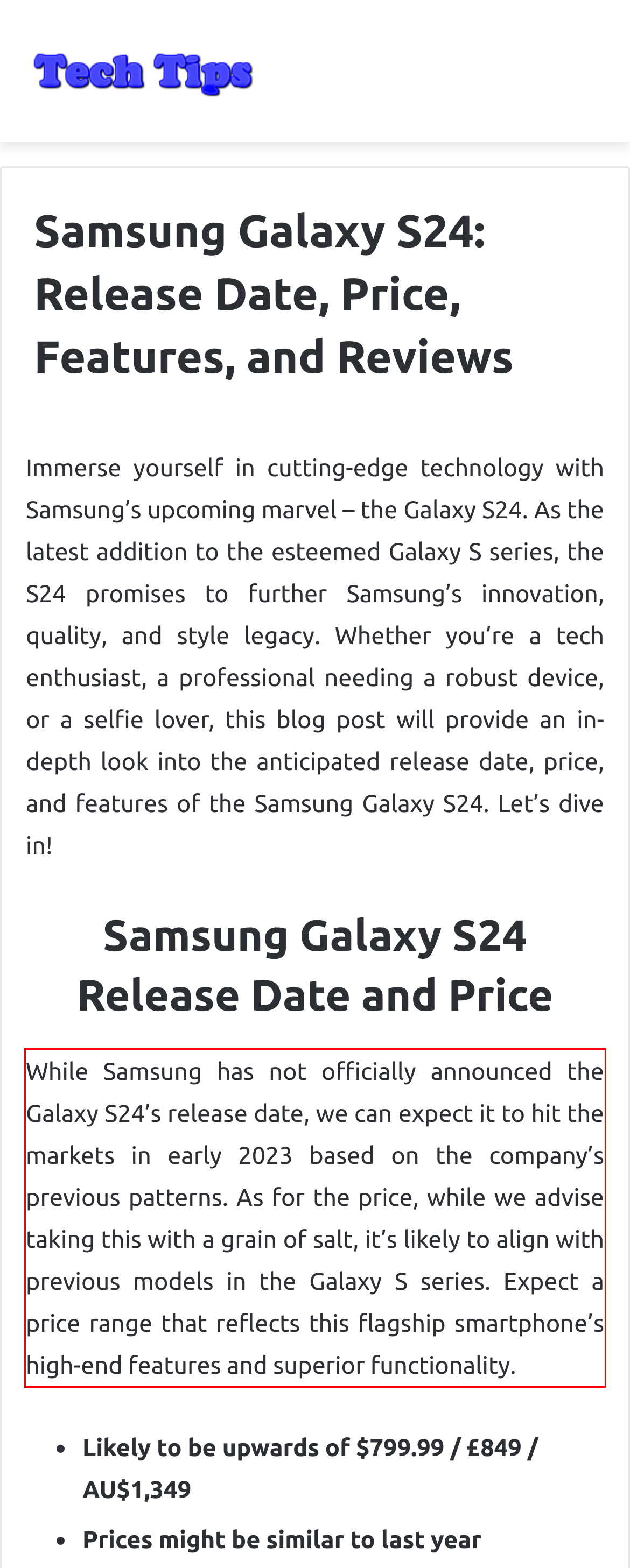Using the webpage screenshot, recognize and capture the text within the red bounding box.

While Samsung has not officially announced the Galaxy S24’s release date, we can expect it to hit the markets in early 2023 based on the company’s previous patterns. As for the price, while we advise taking this with a grain of salt, it’s likely to align with previous models in the Galaxy S series. Expect a price range that reflects this flagship smartphone’s high-end features and superior functionality.